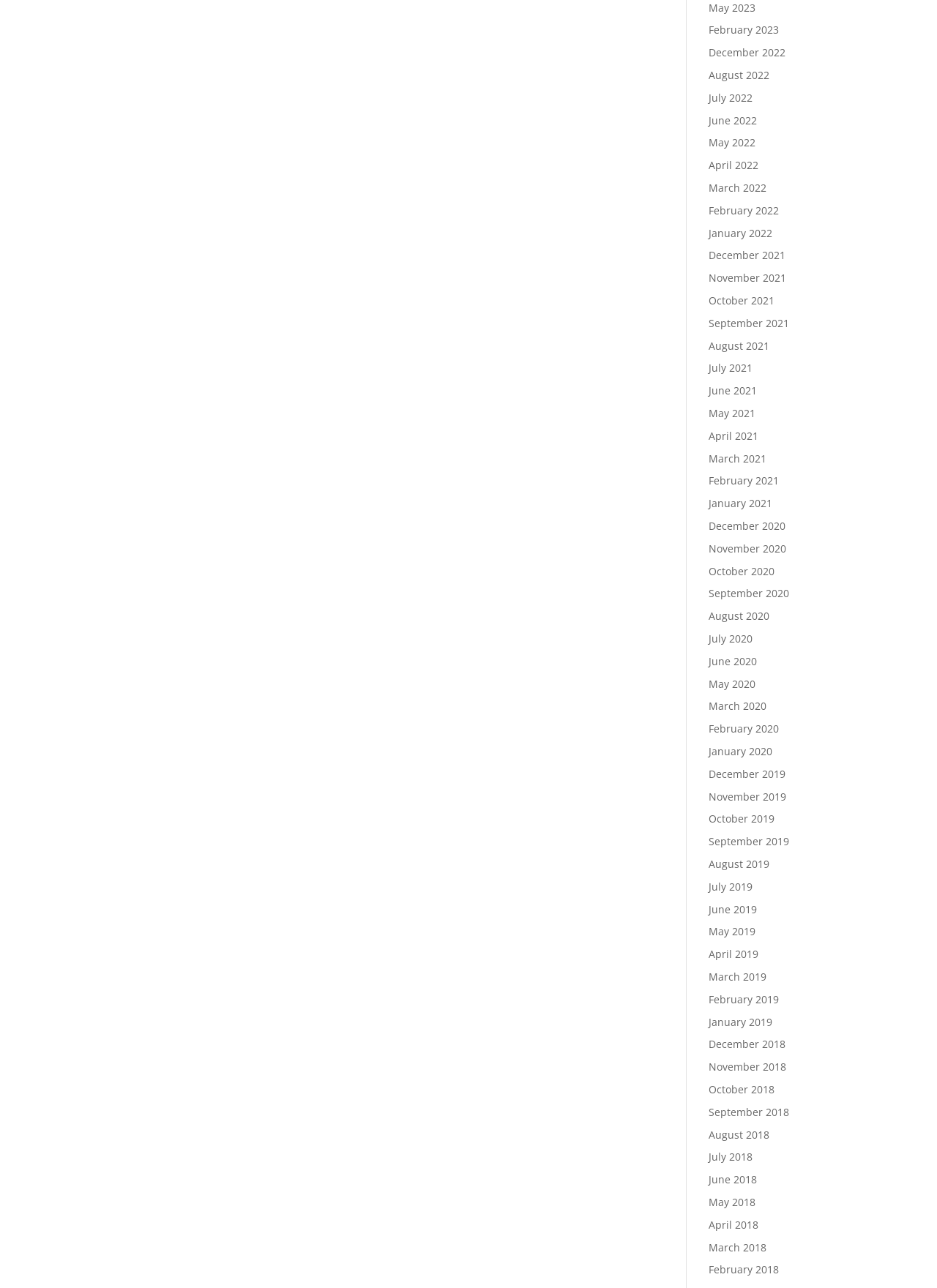Based on the element description March 2021, identify the bounding box of the UI element in the given webpage screenshot. The coordinates should be in the format (top-left x, top-left y, bottom-right x, bottom-right y) and must be between 0 and 1.

[0.756, 0.35, 0.818, 0.361]